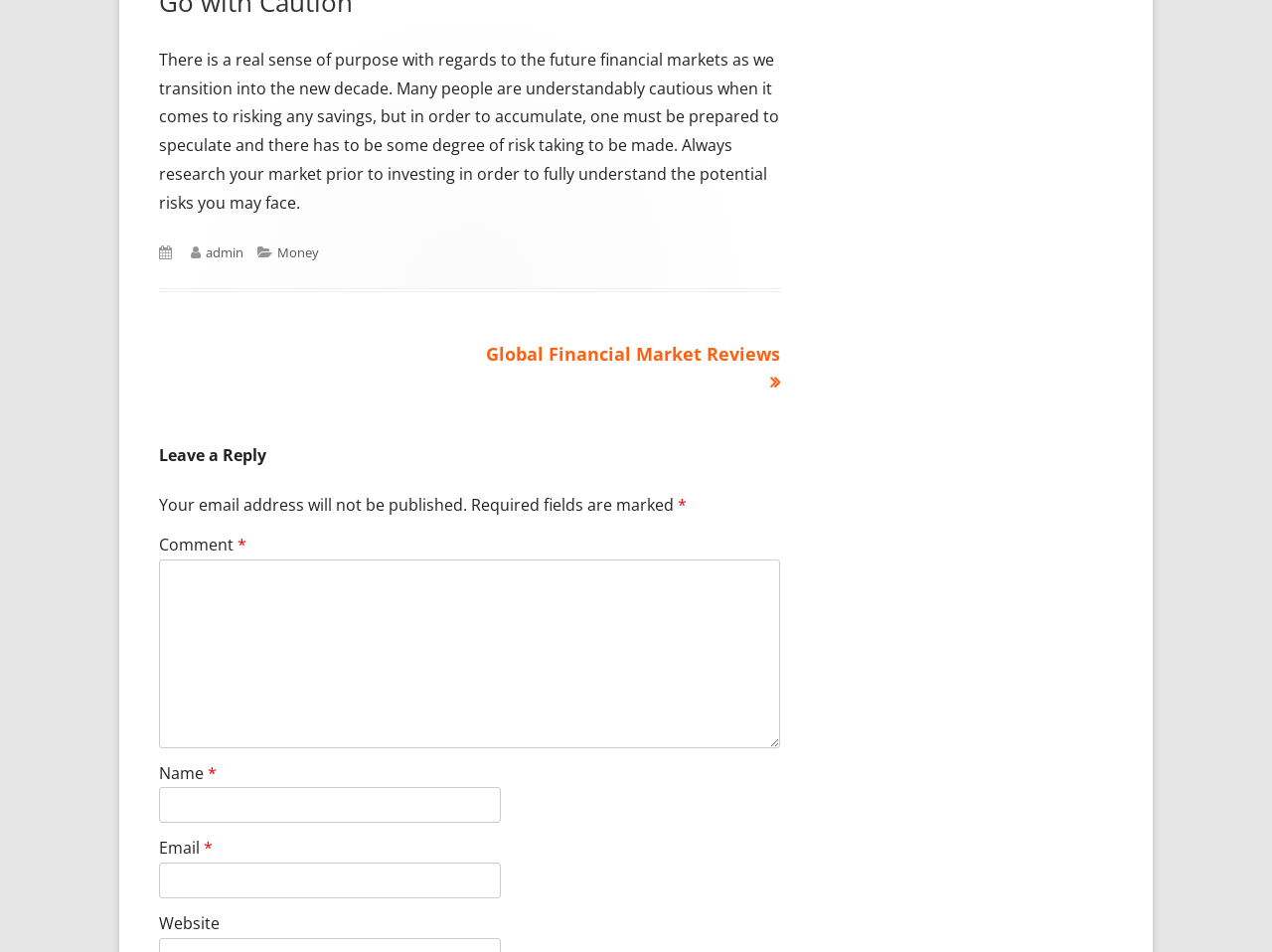What is the purpose of the form at the bottom of the webpage? Observe the screenshot and provide a one-word or short phrase answer.

Leave a comment